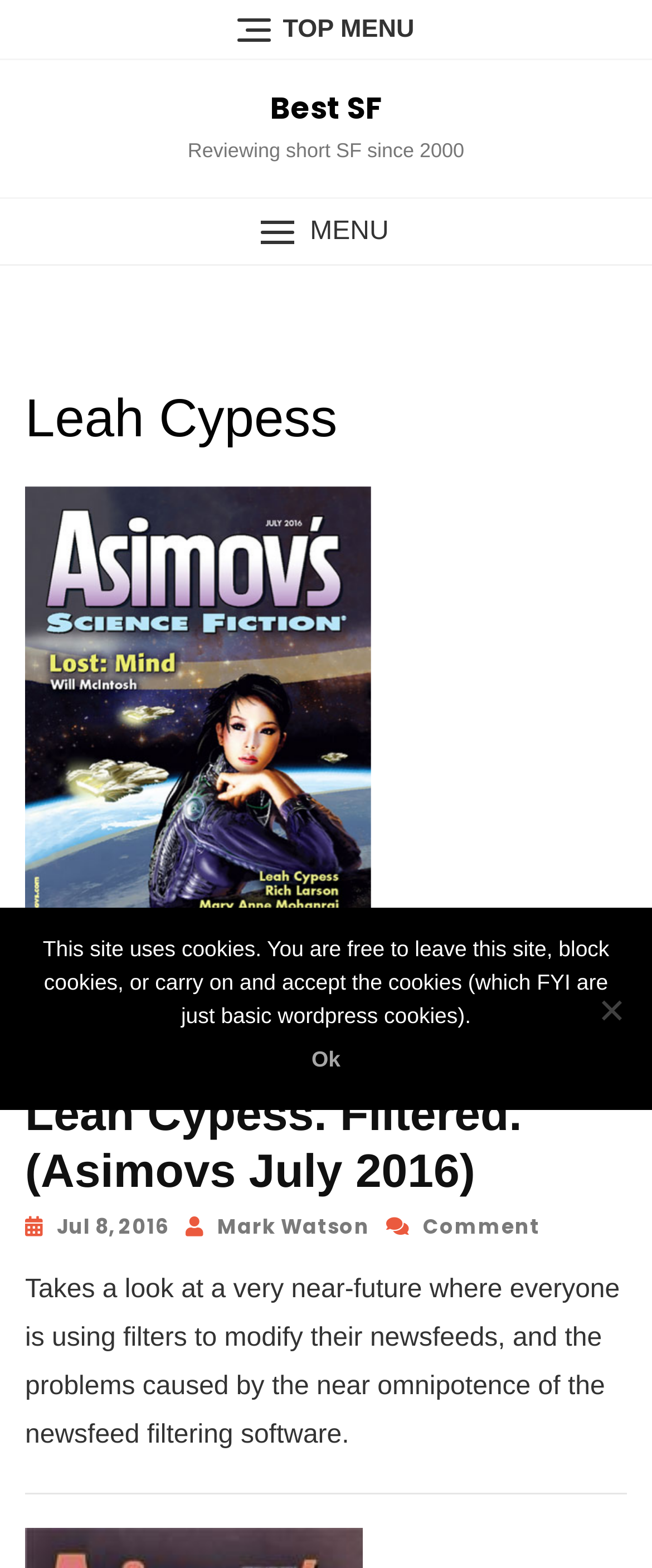Indicate the bounding box coordinates of the clickable region to achieve the following instruction: "Check the comment link on Leah Cypess. Filtered.."

[0.592, 0.773, 0.828, 0.792]